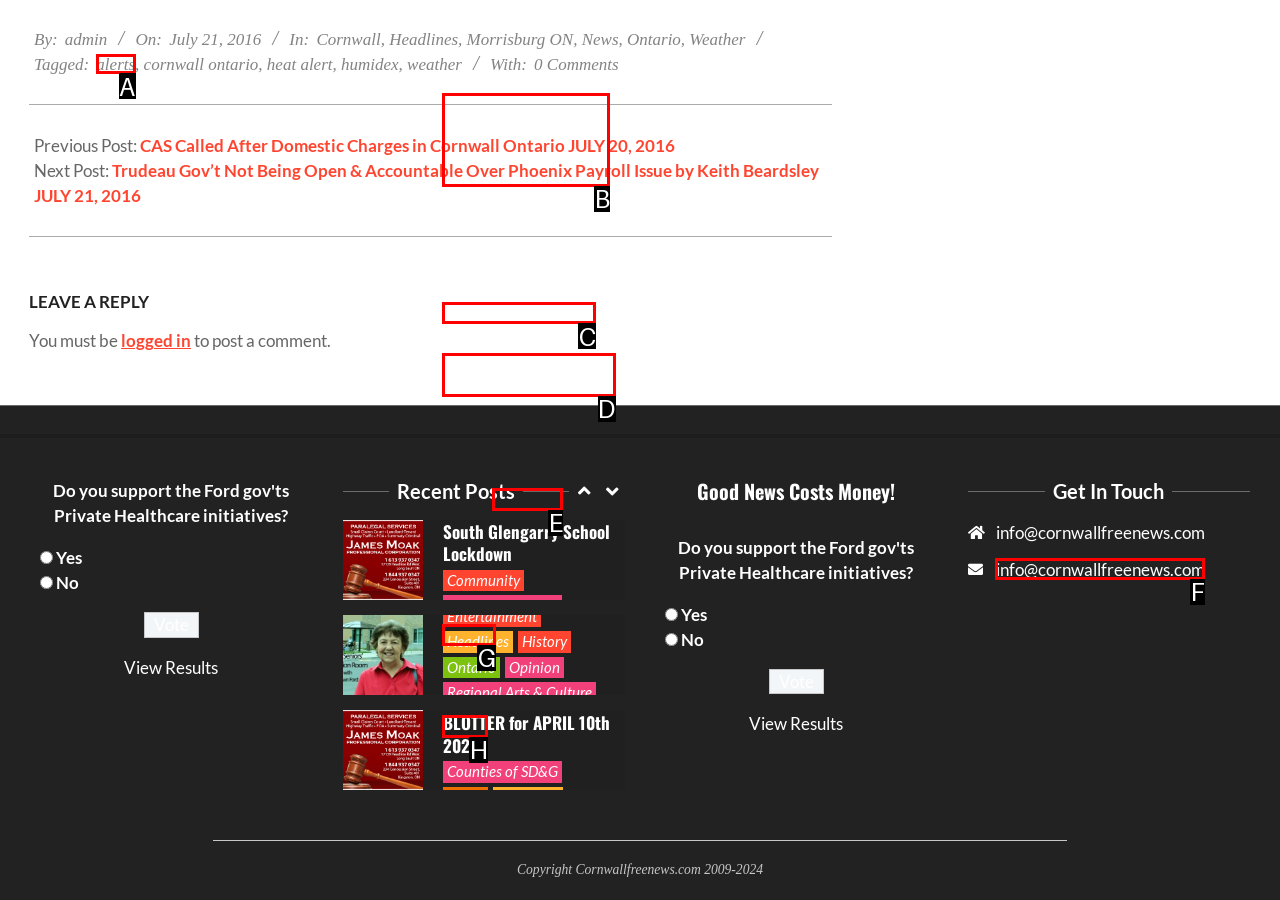Match the option to the description: Regional Arts & Culture
State the letter of the correct option from the available choices.

C